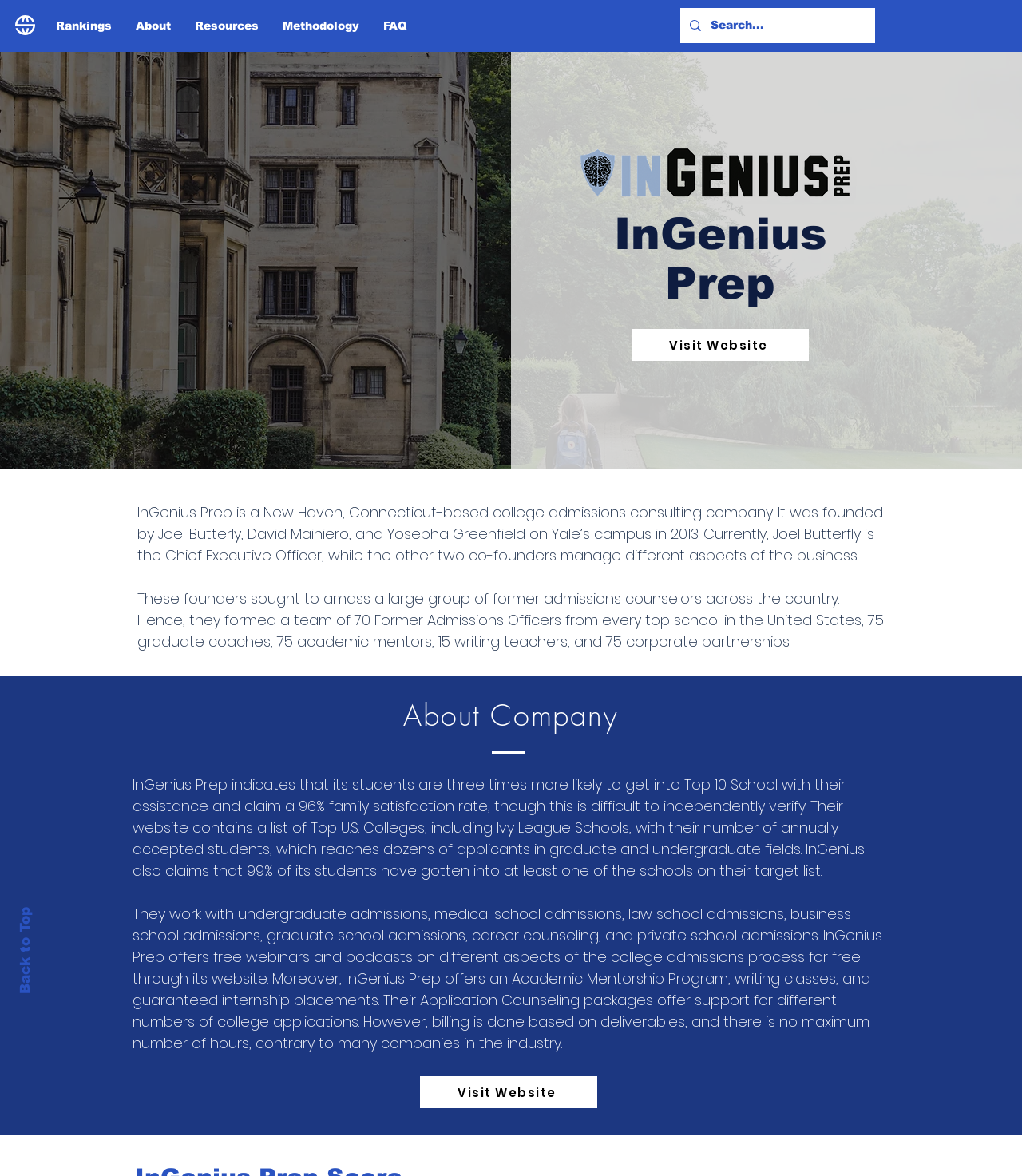Locate the bounding box coordinates of the UI element described by: "FAQ". The bounding box coordinates should consist of four float numbers between 0 and 1, i.e., [left, top, right, bottom].

[0.363, 0.011, 0.41, 0.033]